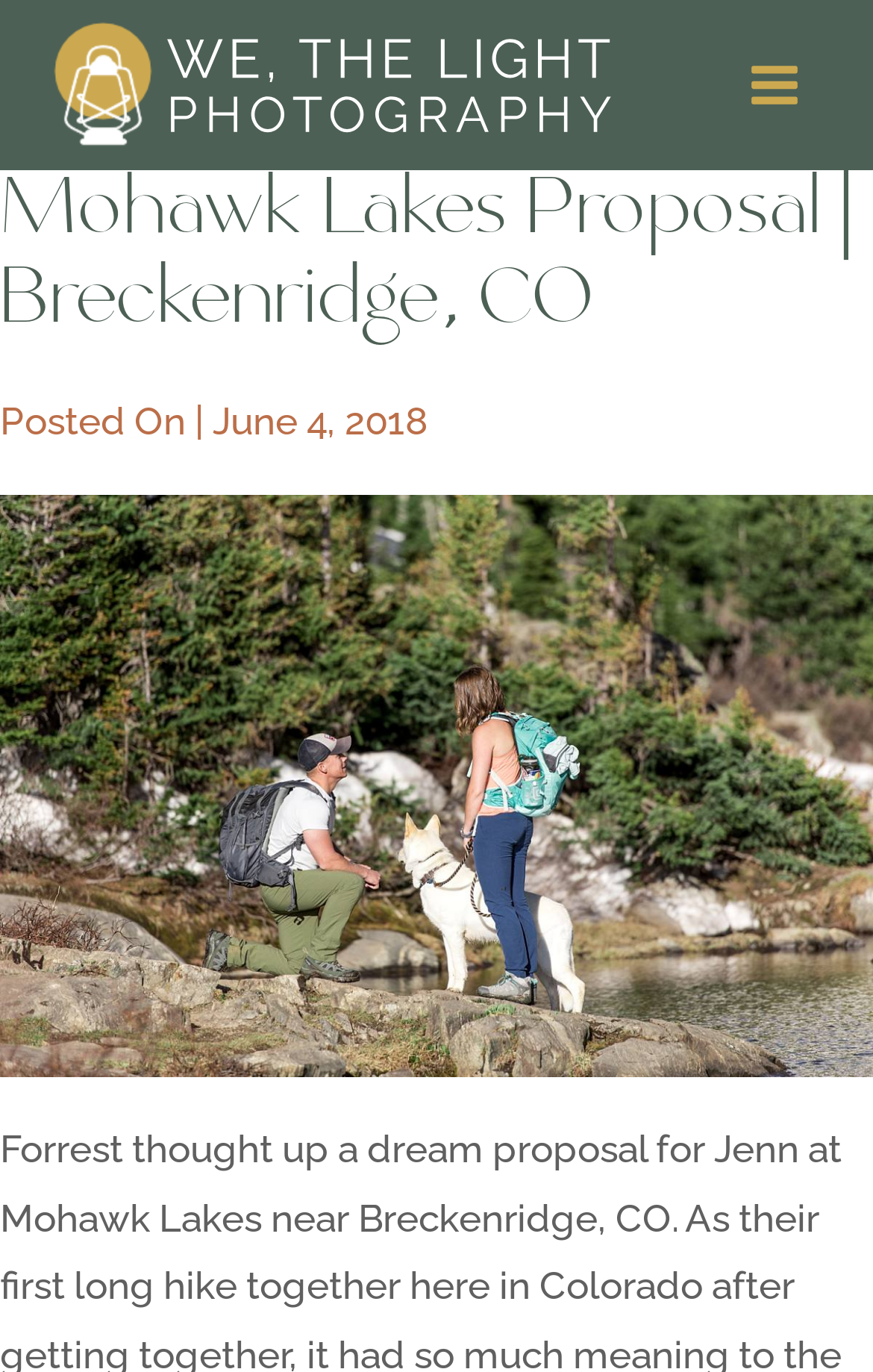Provide the bounding box coordinates of the HTML element this sentence describes: "Toggle Menu". The bounding box coordinates consist of four float numbers between 0 and 1, i.e., [left, top, right, bottom].

[0.834, 0.033, 0.938, 0.091]